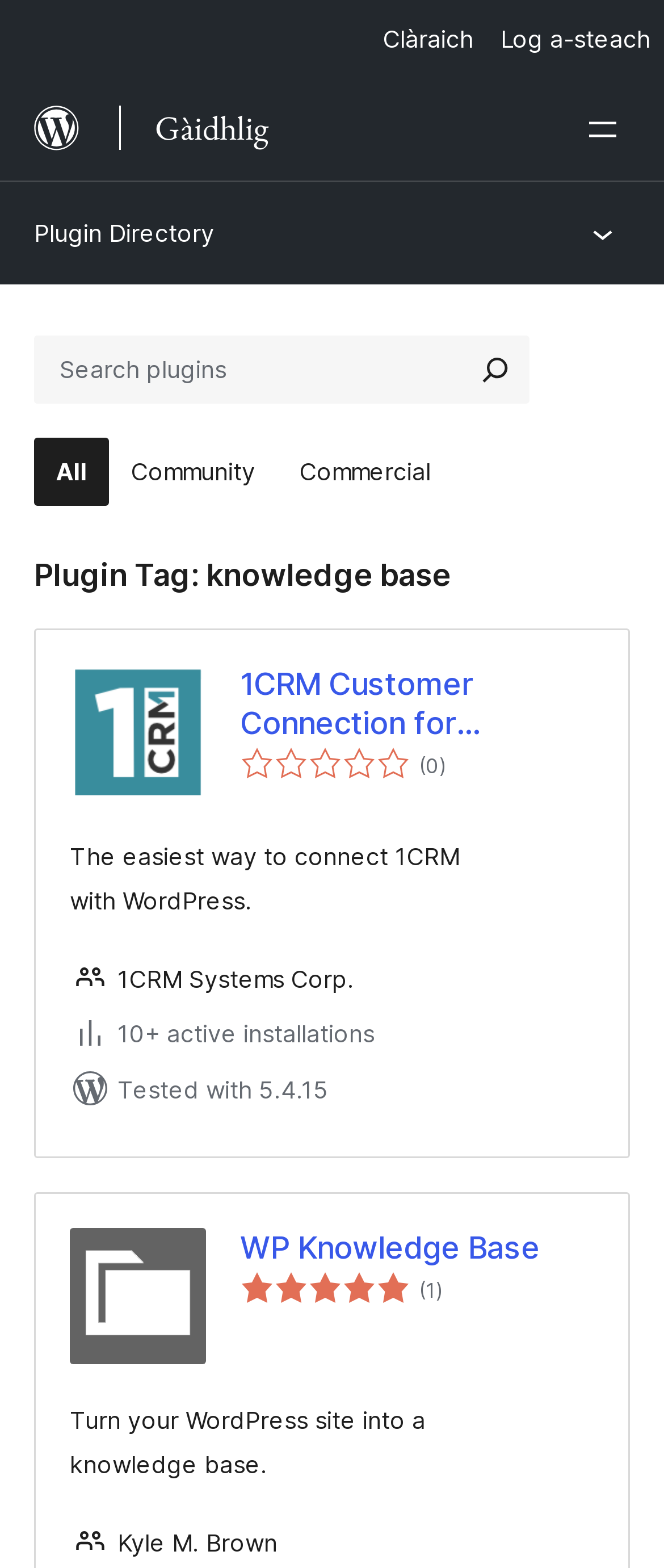Please identify the bounding box coordinates of the clickable area that will allow you to execute the instruction: "Search plugins".

[0.695, 0.214, 0.797, 0.257]